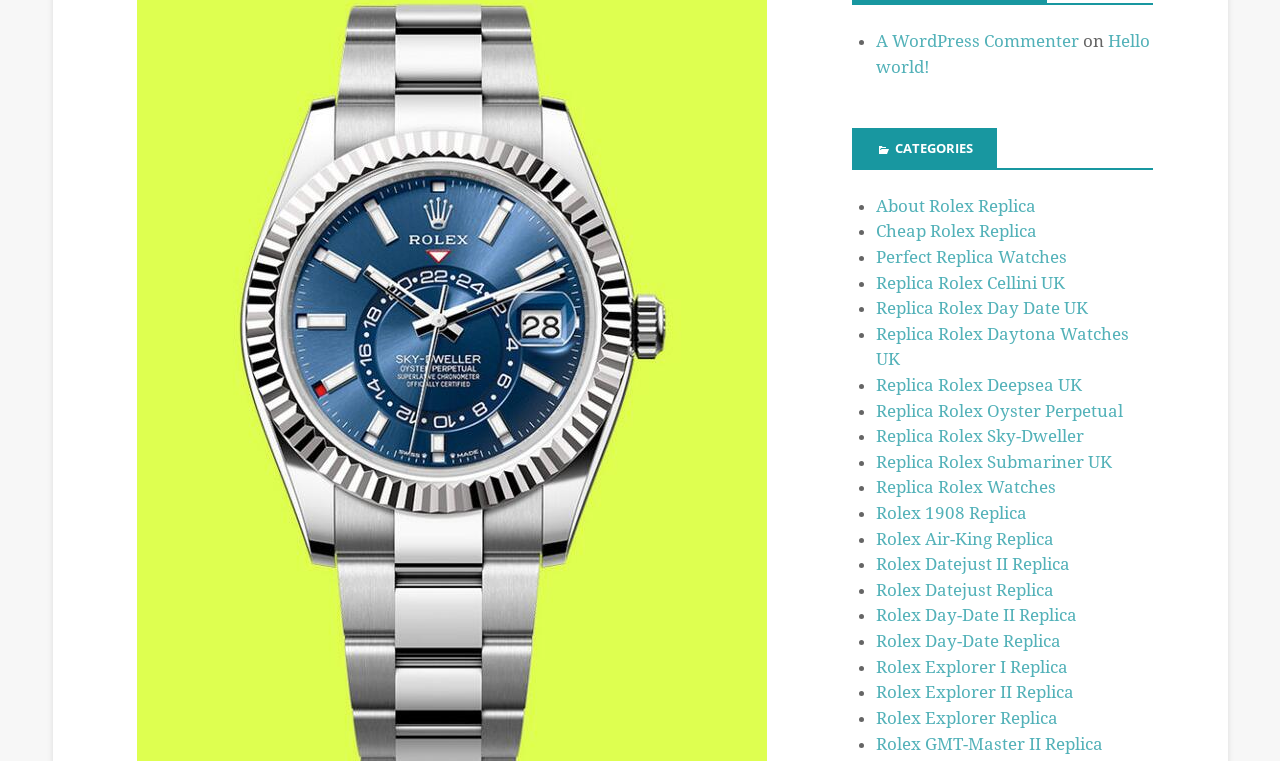Locate the bounding box coordinates of the element that should be clicked to fulfill the instruction: "Read 'Replica Rolex Cellini UK' article".

[0.685, 0.358, 0.832, 0.384]